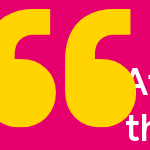Depict the image with a detailed narrative.

The image features a vibrant design with a bright pink background, prominently displaying bold yellow text. The main focus of the text is a quotation mark graphic, suggesting a theme of communication or expression. Additionally, the text suggests a welcoming and engaging message, likely intended to evoke curiosity or convey important information. The overall aesthetic is eye-catching, designed to draw attention and encourage interaction, possibly within a promotional or branding context.